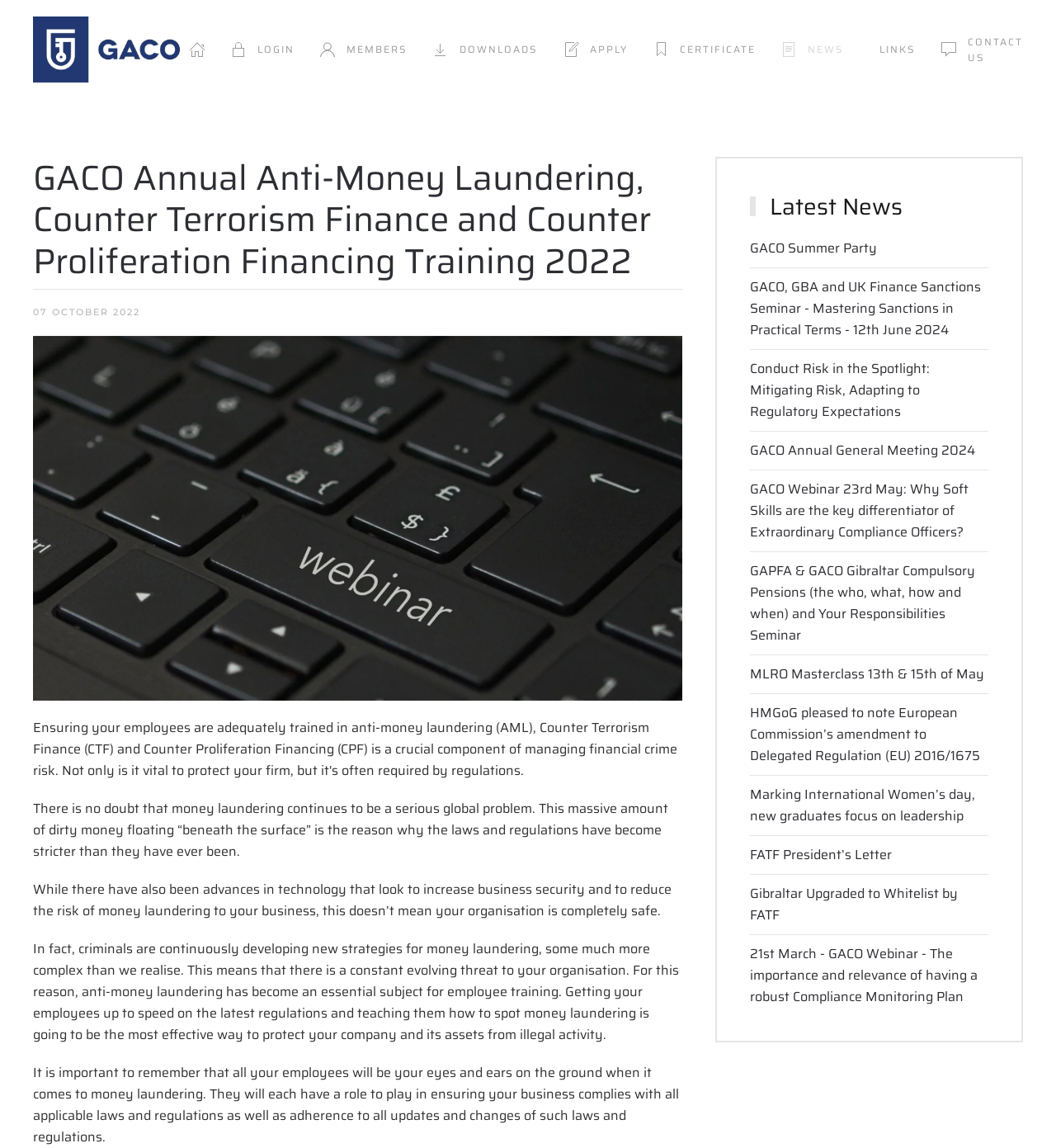What is the role of employees in preventing money laundering?
Please give a detailed and elaborate answer to the question.

According to the webpage, employees will be the 'eyes and ears on the ground' when it comes to money laundering, suggesting that they play a crucial role in identifying and reporting suspicious activities to prevent money laundering.